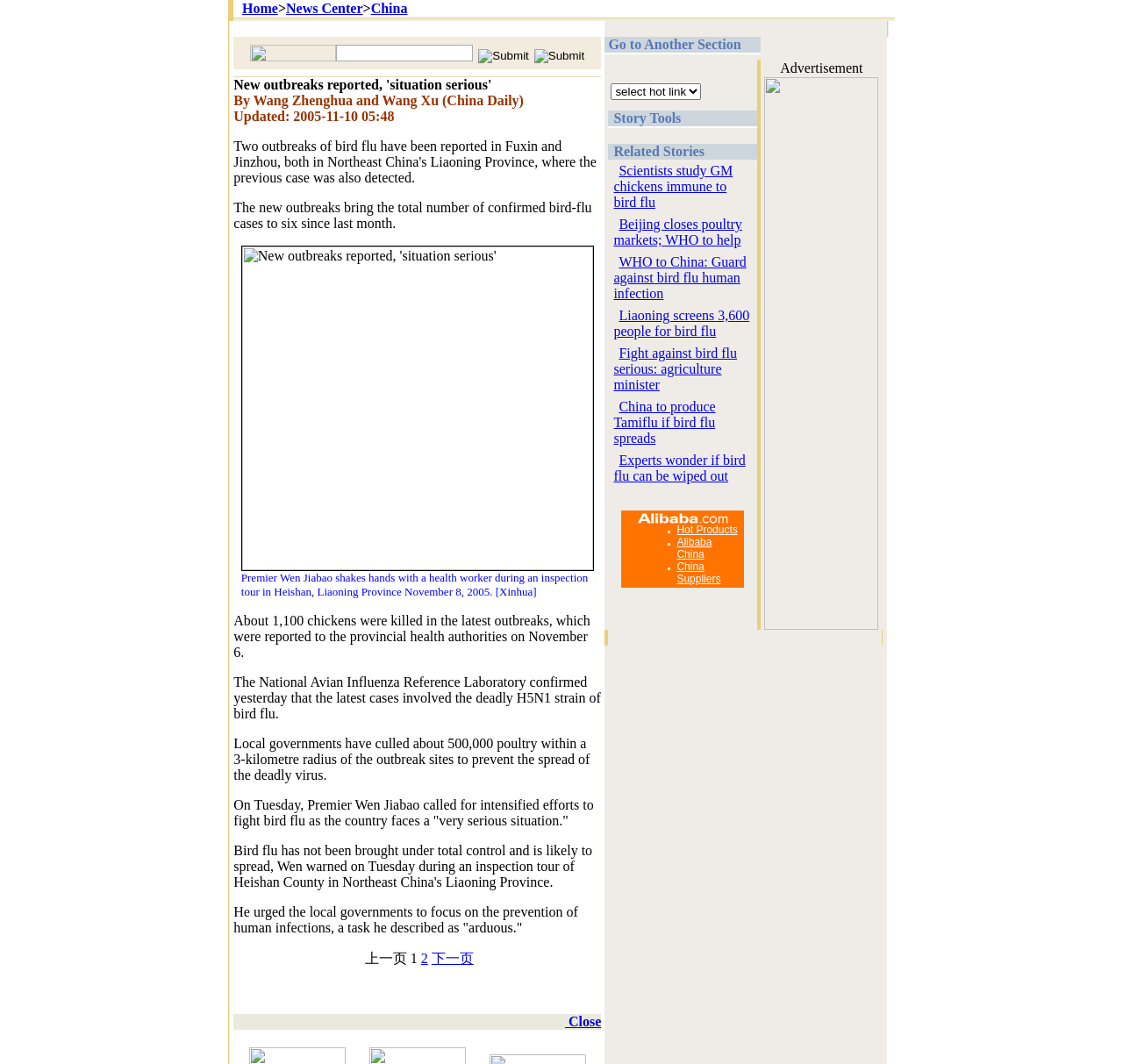Please locate the bounding box coordinates of the element that needs to be clicked to achieve the following instruction: "Click the 'Submit' button". The coordinates should be four float numbers between 0 and 1, i.e., [left, top, right, bottom].

[0.426, 0.046, 0.471, 0.059]